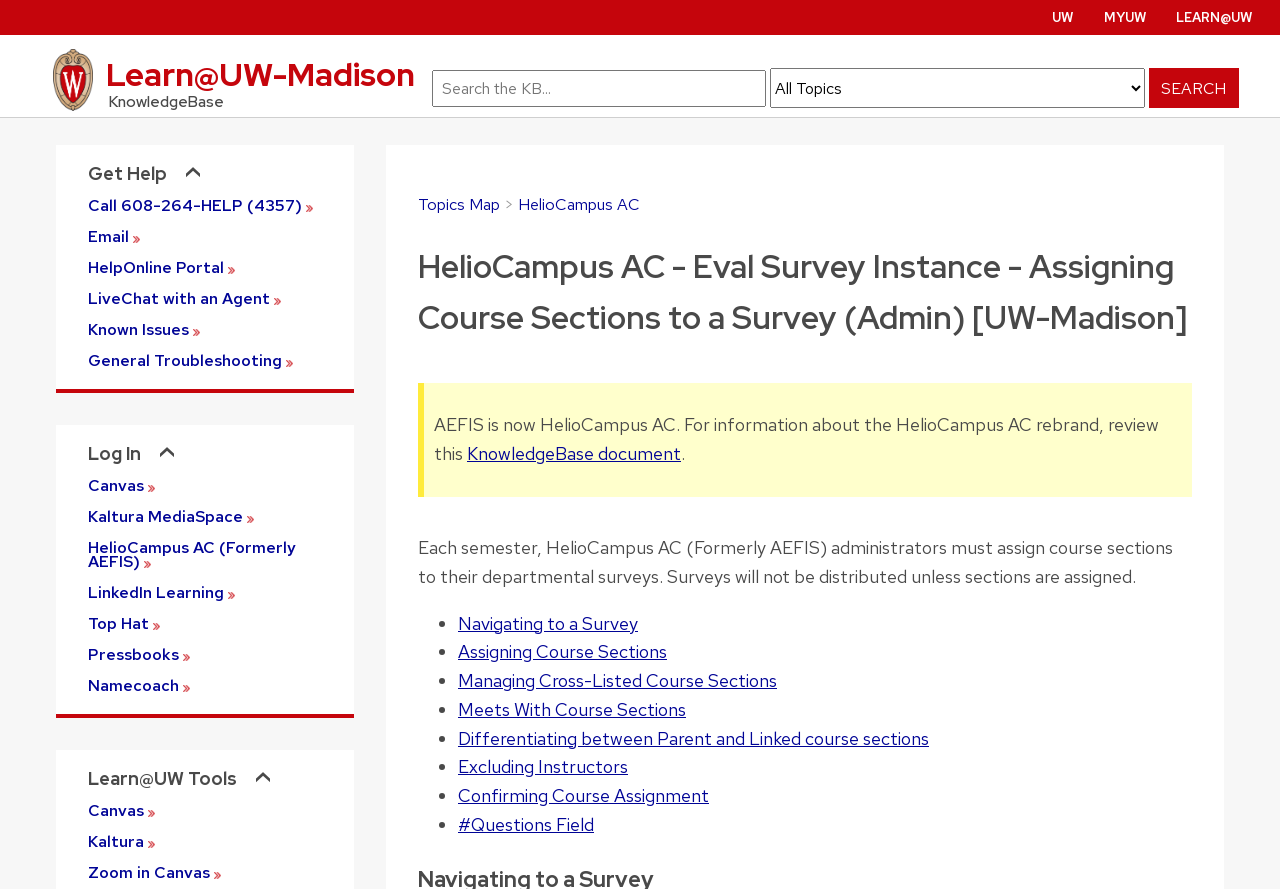Please identify the bounding box coordinates of the clickable area that will allow you to execute the instruction: "Get help by calling 608-264-HELP (4357)".

[0.069, 0.224, 0.252, 0.24]